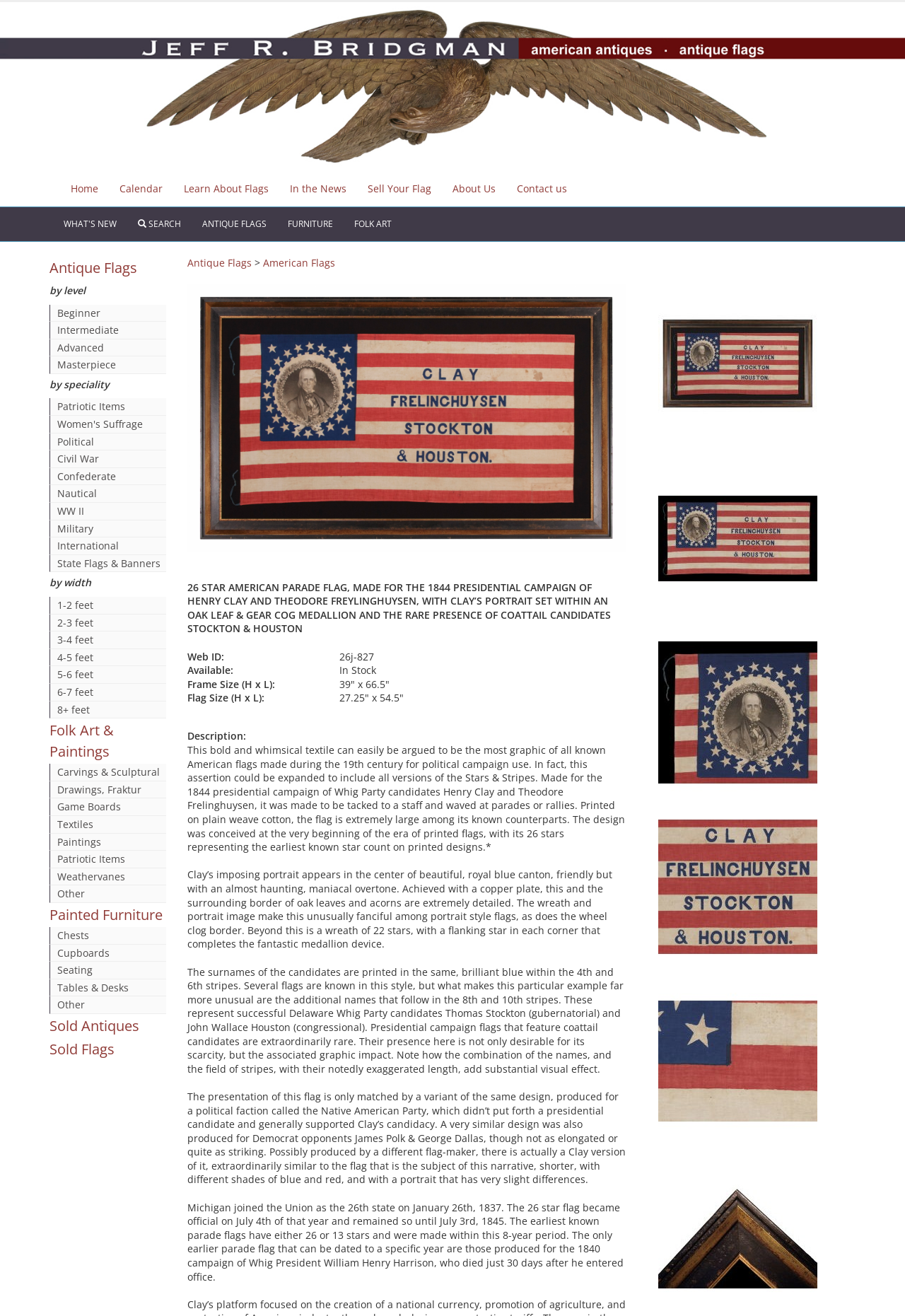Identify the bounding box of the UI component described as: "Political".

[0.055, 0.329, 0.184, 0.342]